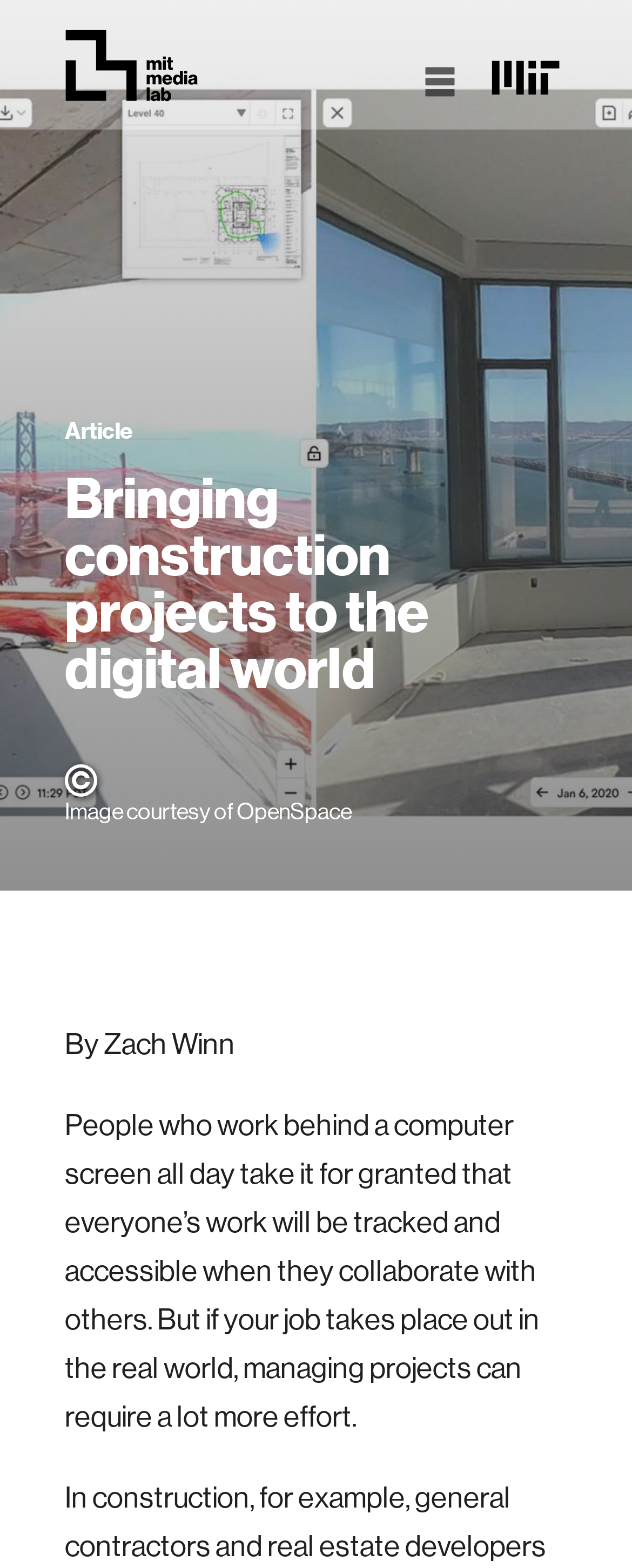What is the source of the image?
Refer to the image and provide a one-word or short phrase answer.

OpenSpace